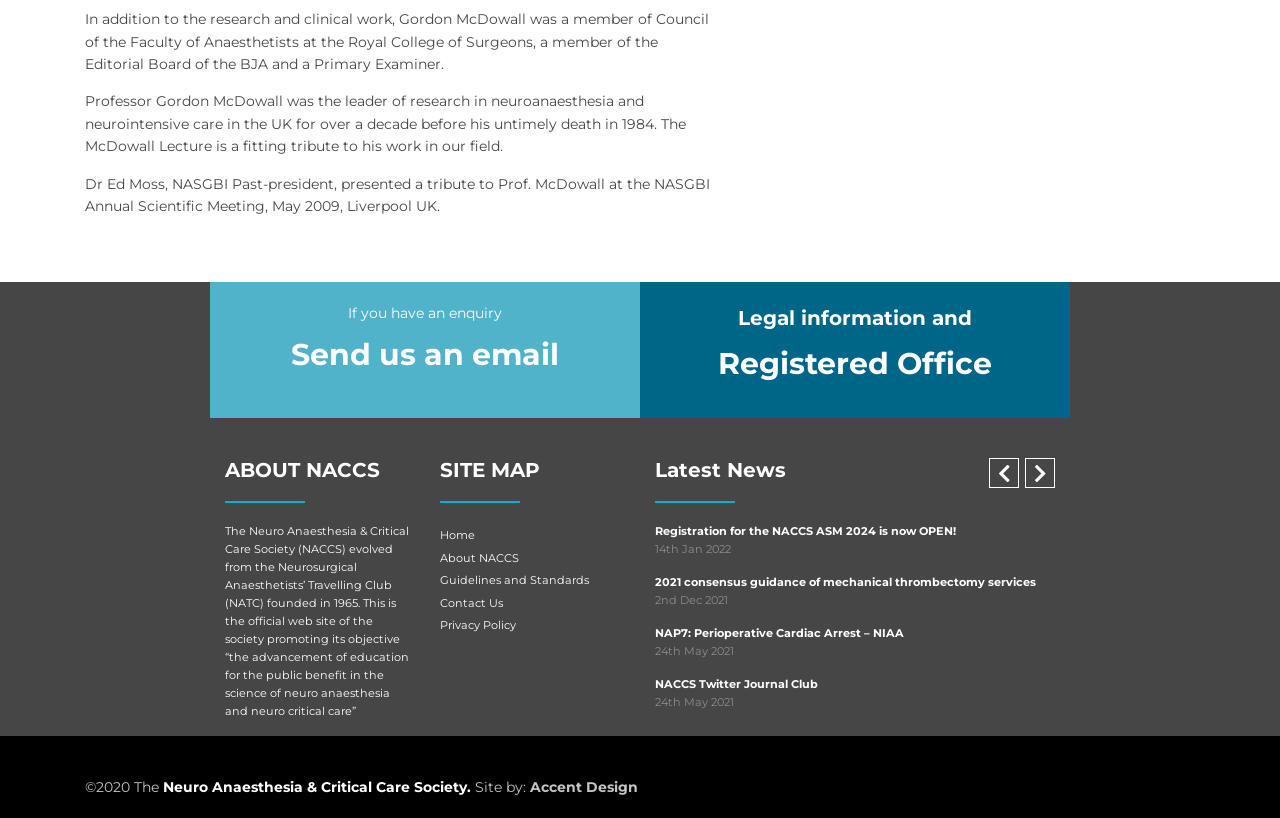Determine the bounding box for the UI element described here: "Privacy Policy".

[0.344, 0.755, 0.403, 0.773]